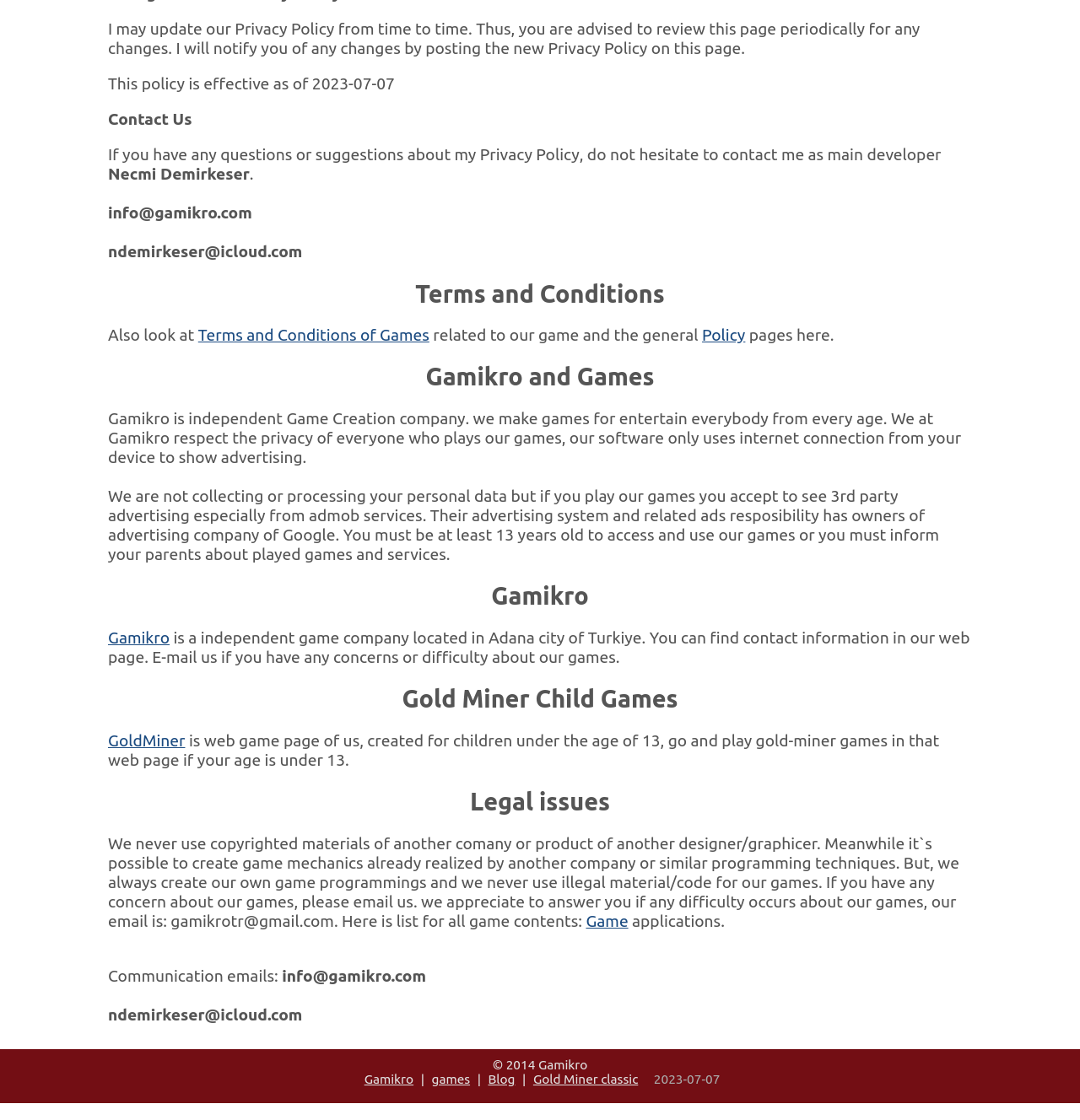What is the name of the game company?
Look at the image and answer the question using a single word or phrase.

Gamikro